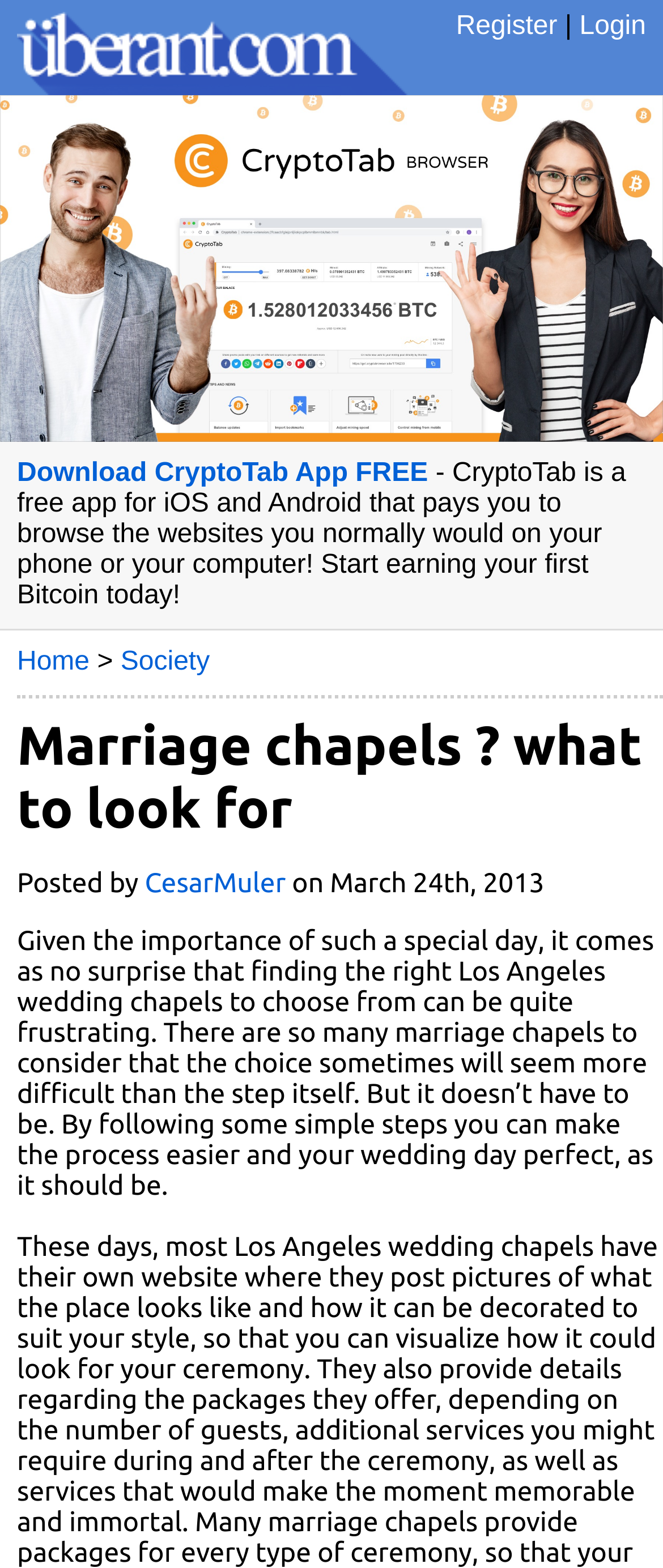Identify the bounding box coordinates for the element you need to click to achieve the following task: "Login to your account". The coordinates must be four float values ranging from 0 to 1, formatted as [left, top, right, bottom].

[0.874, 0.008, 0.974, 0.026]